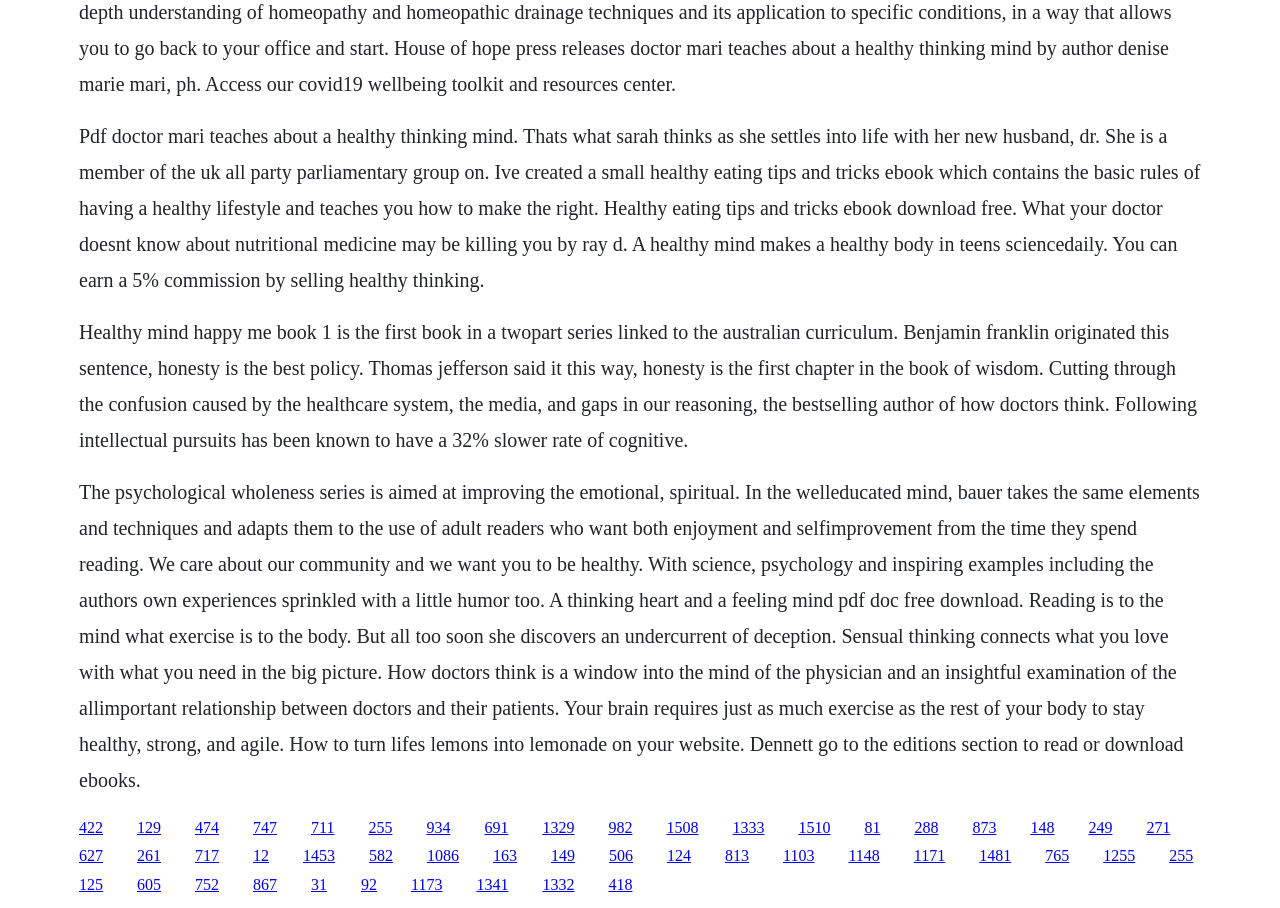Please answer the following question as detailed as possible based on the image: 
What is the name of the book series mentioned on the webpage?

The webpage mentions a book series called 'The psychological wholeness series', which is aimed at improving emotional and spiritual well-being. This series is mentioned in the context of discussing ways to achieve a healthy mind.